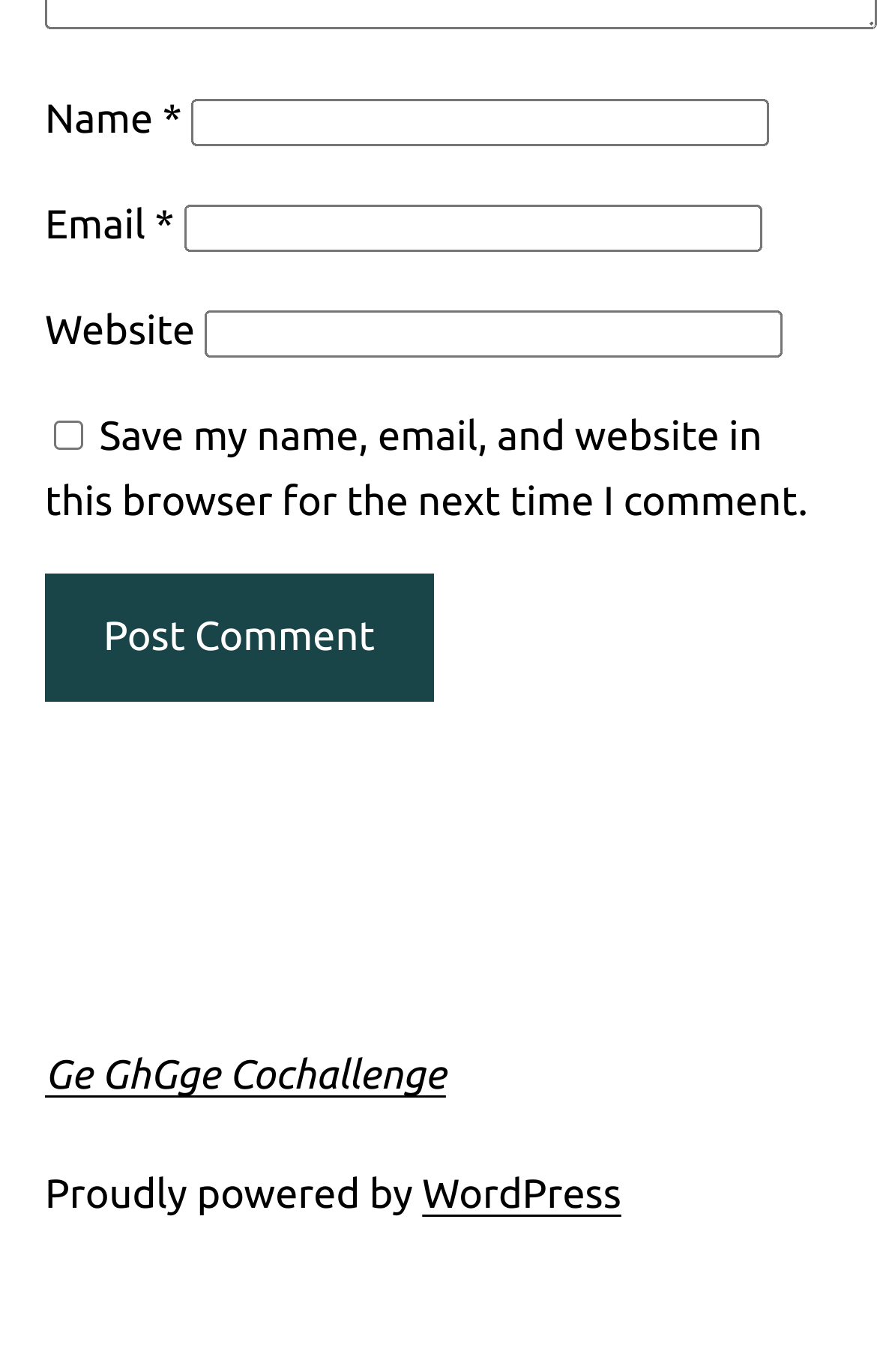Respond with a single word or phrase:
What is the website powered by?

WordPress